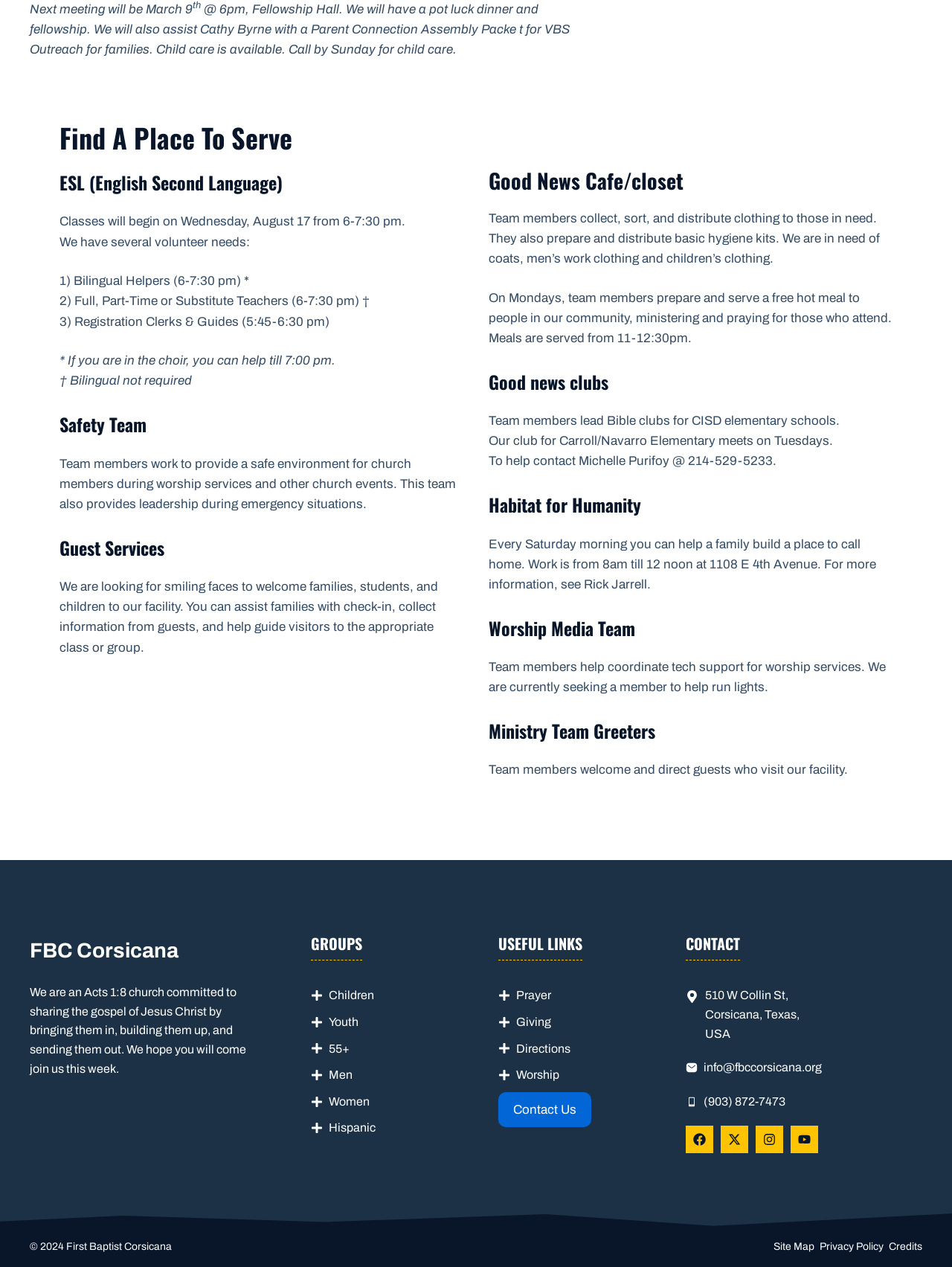Locate the bounding box coordinates of the UI element described by: "aria-label="Follow Us on YouTube"". The bounding box coordinates should consist of four float numbers between 0 and 1, i.e., [left, top, right, bottom].

[0.83, 0.889, 0.859, 0.91]